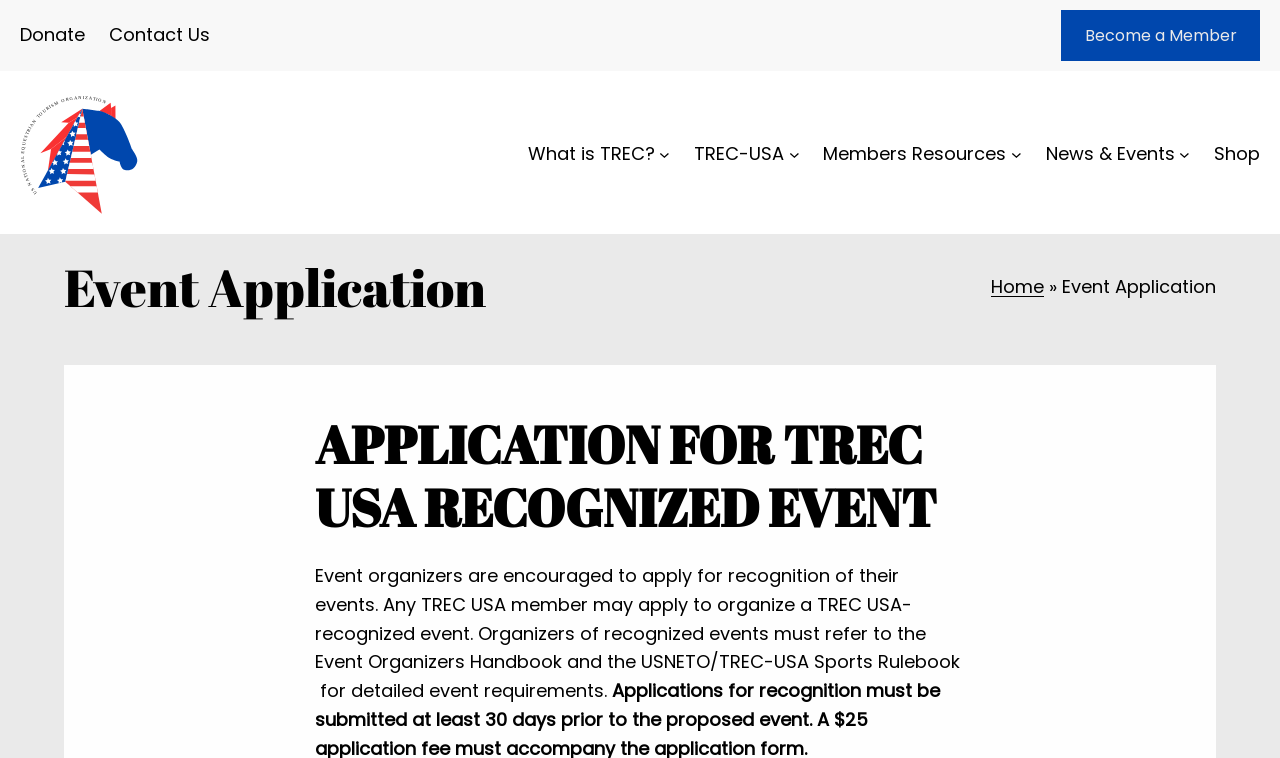Locate the bounding box coordinates of the area where you should click to accomplish the instruction: "Click Become a Member".

[0.829, 0.013, 0.984, 0.08]